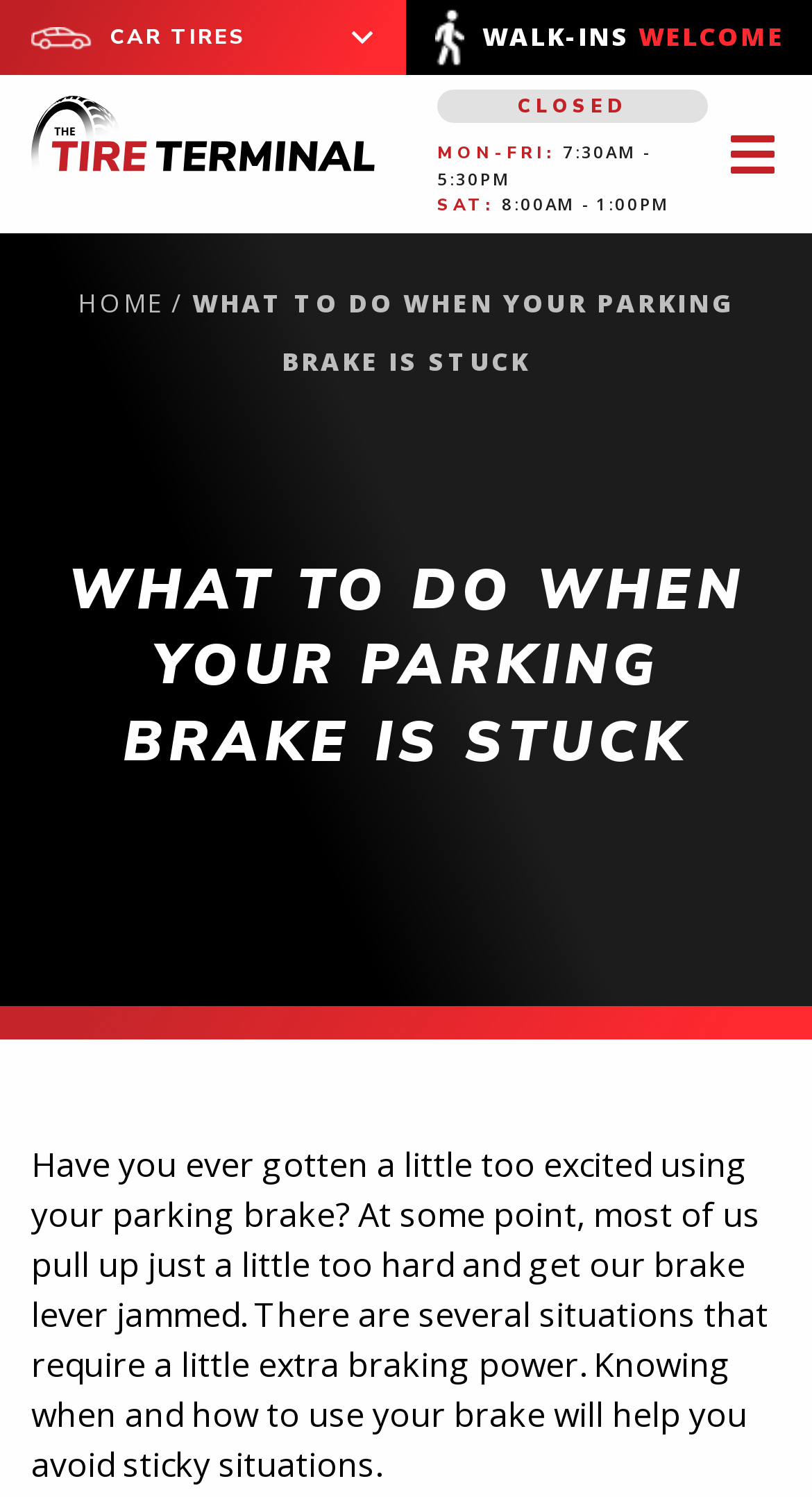Provide the text content of the webpage's main heading.

WHAT TO DO WHEN YOUR PARKING BRAKE IS STUCK